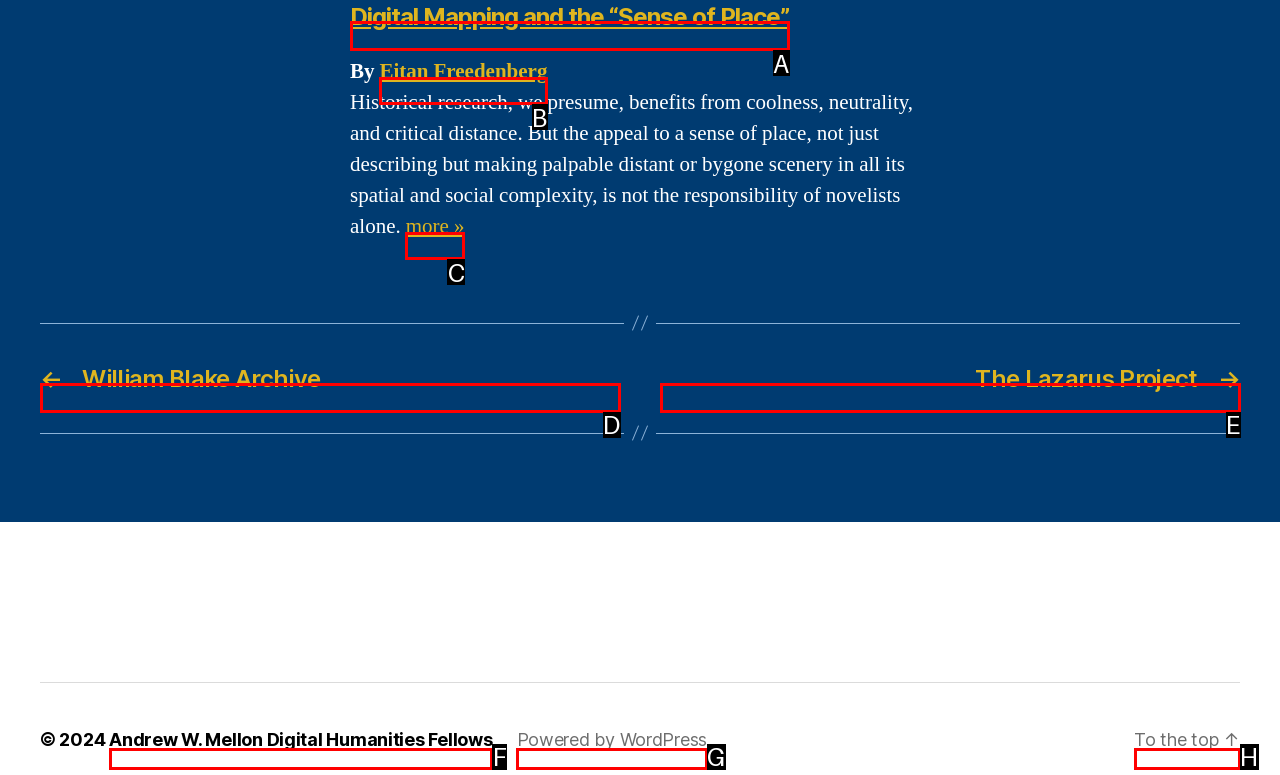Determine which HTML element to click for this task: View more of the article Provide the letter of the selected choice.

C